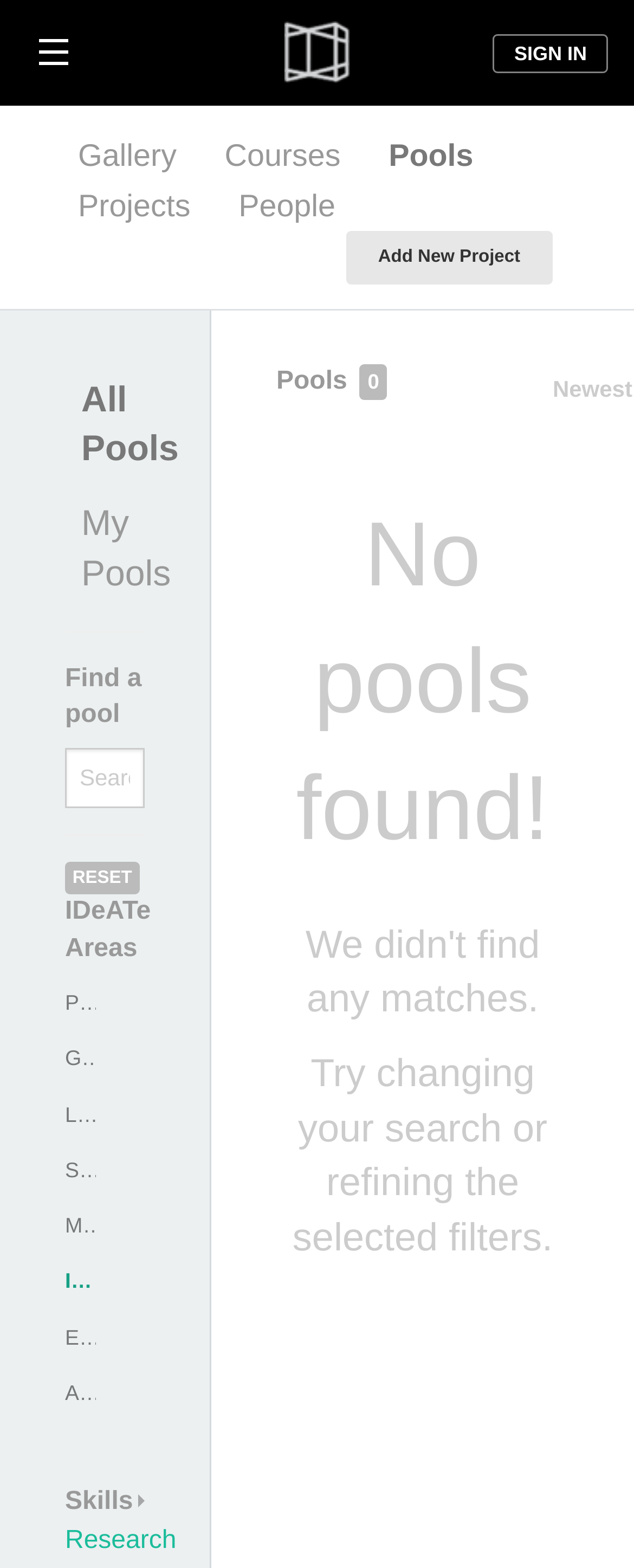For the following element description, predict the bounding box coordinates in the format (top-left x, top-left y, bottom-right x, bottom-right y). All values should be floating point numbers between 0 and 1. Description: Animation and Special Effects

[0.103, 0.88, 0.543, 0.896]